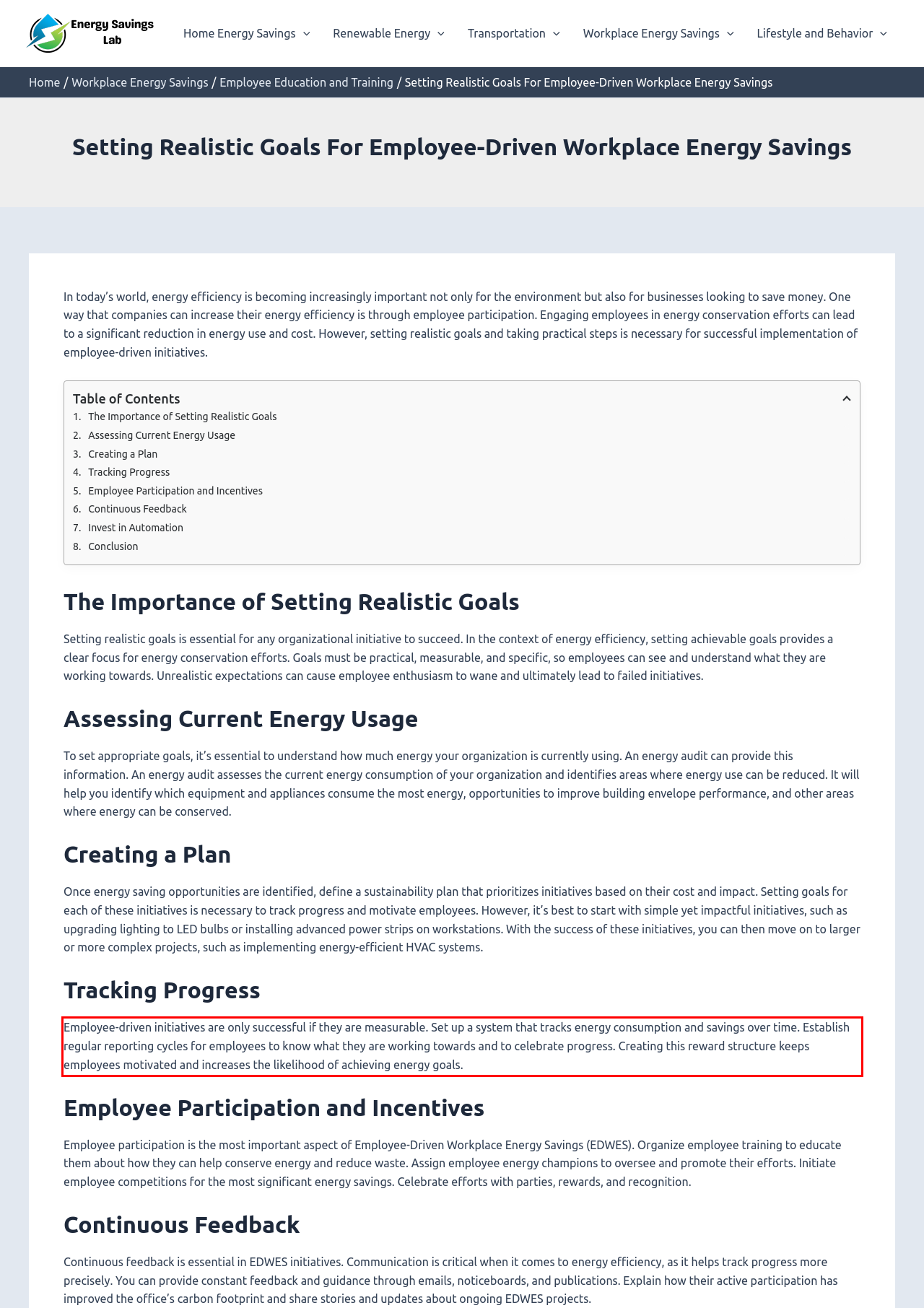Examine the webpage screenshot and use OCR to recognize and output the text within the red bounding box.

Employee-driven initiatives are only successful if they are measurable. Set up a system that tracks energy consumption and savings over time. Establish regular reporting cycles for employees to know what they are working towards and to celebrate progress. Creating this reward structure keeps employees motivated and increases the likelihood of achieving energy goals.